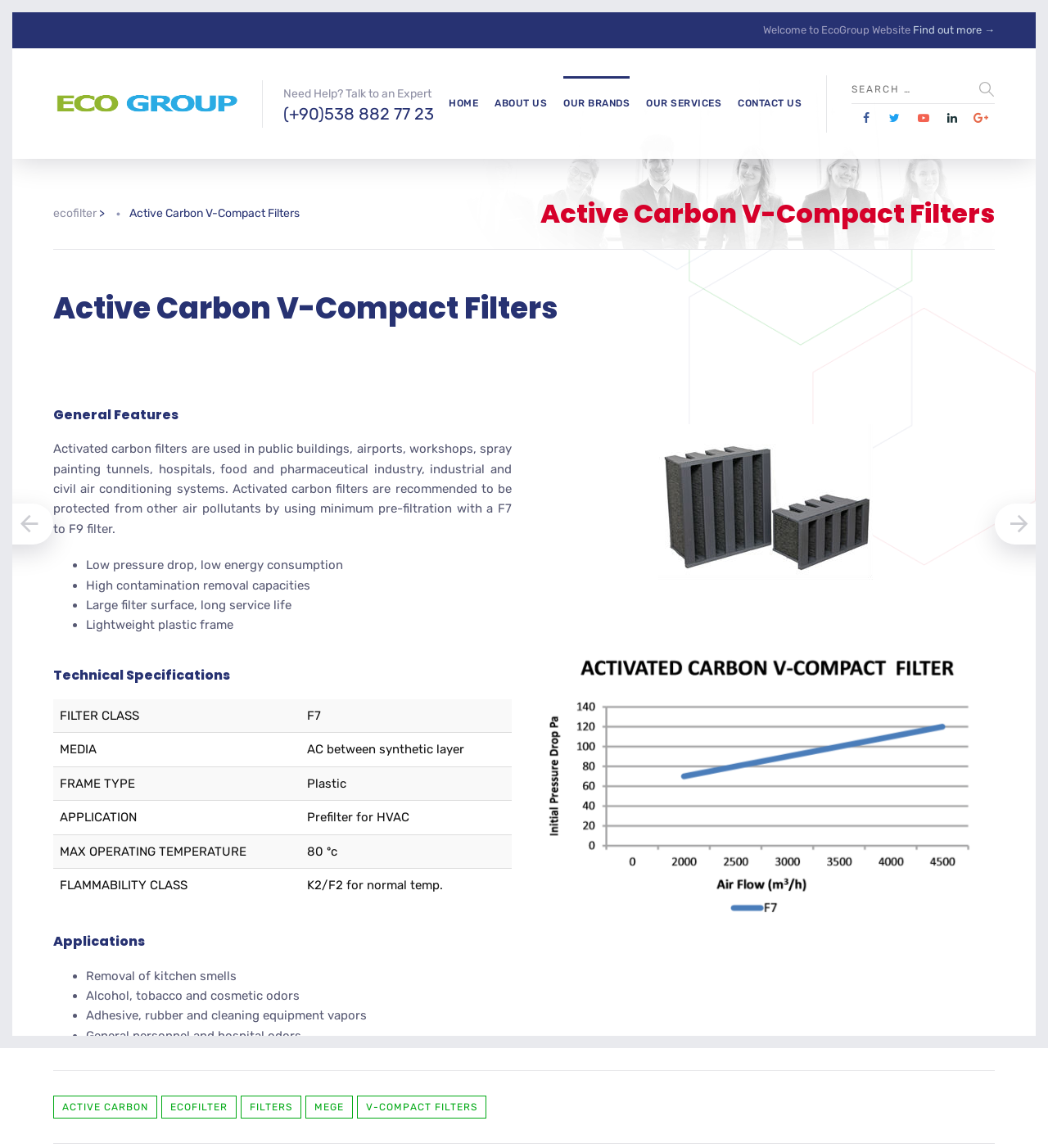Determine the bounding box coordinates for the HTML element mentioned in the following description: "Find out more →". The coordinates should be a list of four floats ranging from 0 to 1, represented as [left, top, right, bottom].

[0.871, 0.021, 0.949, 0.031]